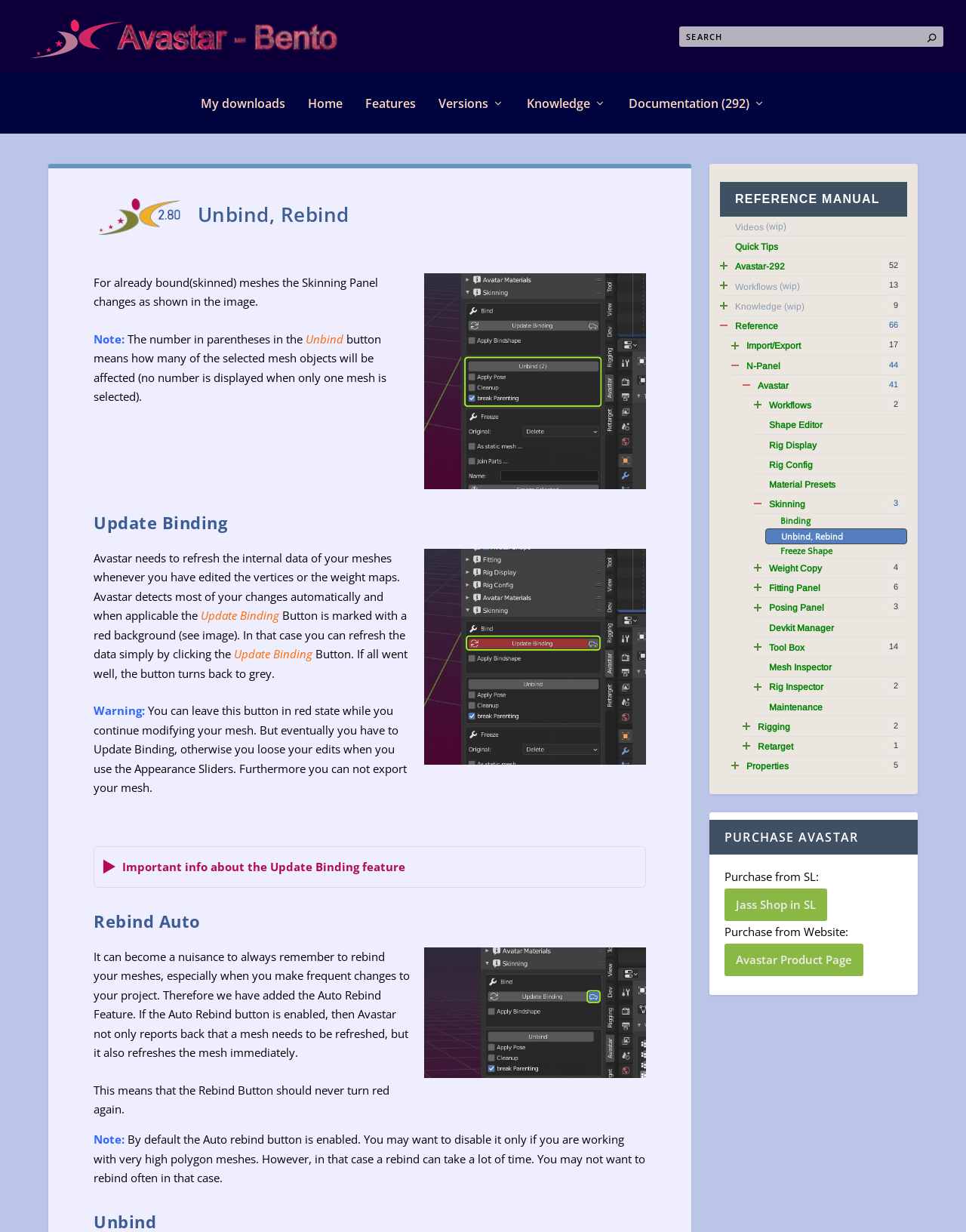Pinpoint the bounding box coordinates of the area that must be clicked to complete this instruction: "Go to Home".

[0.319, 0.059, 0.355, 0.108]